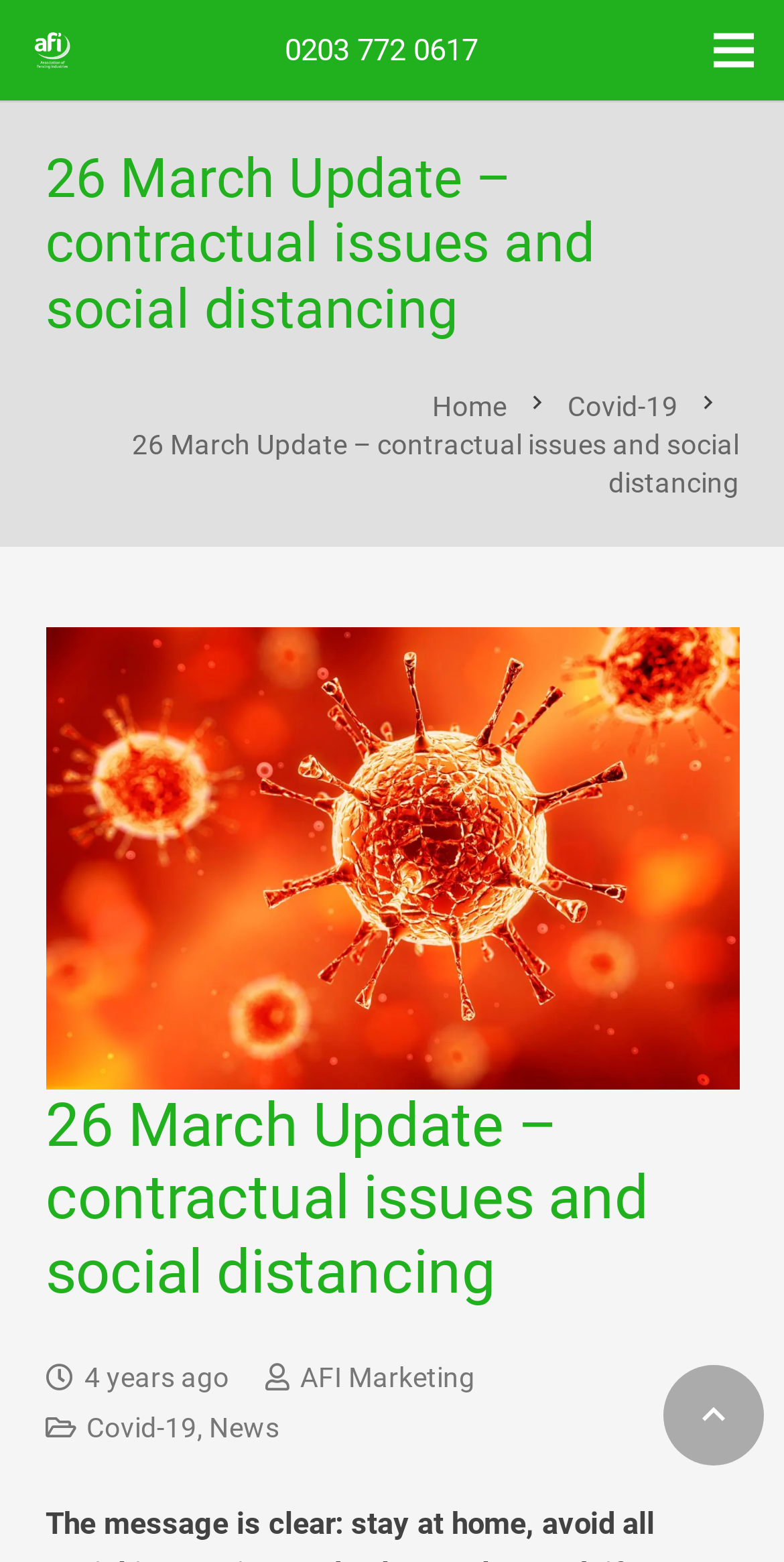Explain the features and main sections of the webpage comprehensively.

The webpage appears to be an update page from the Association of Fencing Industries (AFI) regarding contractual issues and social distancing. At the top left corner, there is an AFI logo link. Next to it, on the top center, is a static text displaying a phone number, "0203 772 0617". On the top right corner, there is a "Menu" link.

Below the top section, there is a main heading that reads "26 March Update – contractual issues and social distancing". Underneath this heading, there are several links, including "Home", "Covid-19", and another instance of the same update title. These links are positioned horizontally, with "Home" on the left, "Covid-19" in the middle, and the update title on the right.

Further down, there is another instance of the same heading, "26 March Update – contractual issues and social distancing", which appears to be the title of the main content. Below this title, there is a timestamp indicating when the update was posted, "27 March 2020 at 10:18:37 Europe/London", along with a static text "4 years ago" next to it.

On the same level as the timestamp, there are three links: "AFI Marketing", "Covid-19", and "News", separated by commas. These links are positioned horizontally, with "AFI Marketing" on the left, "Covid-19" in the middle, and "News" on the right.

At the bottom right corner of the page, there is a "Back to top" button with an upward arrow icon.